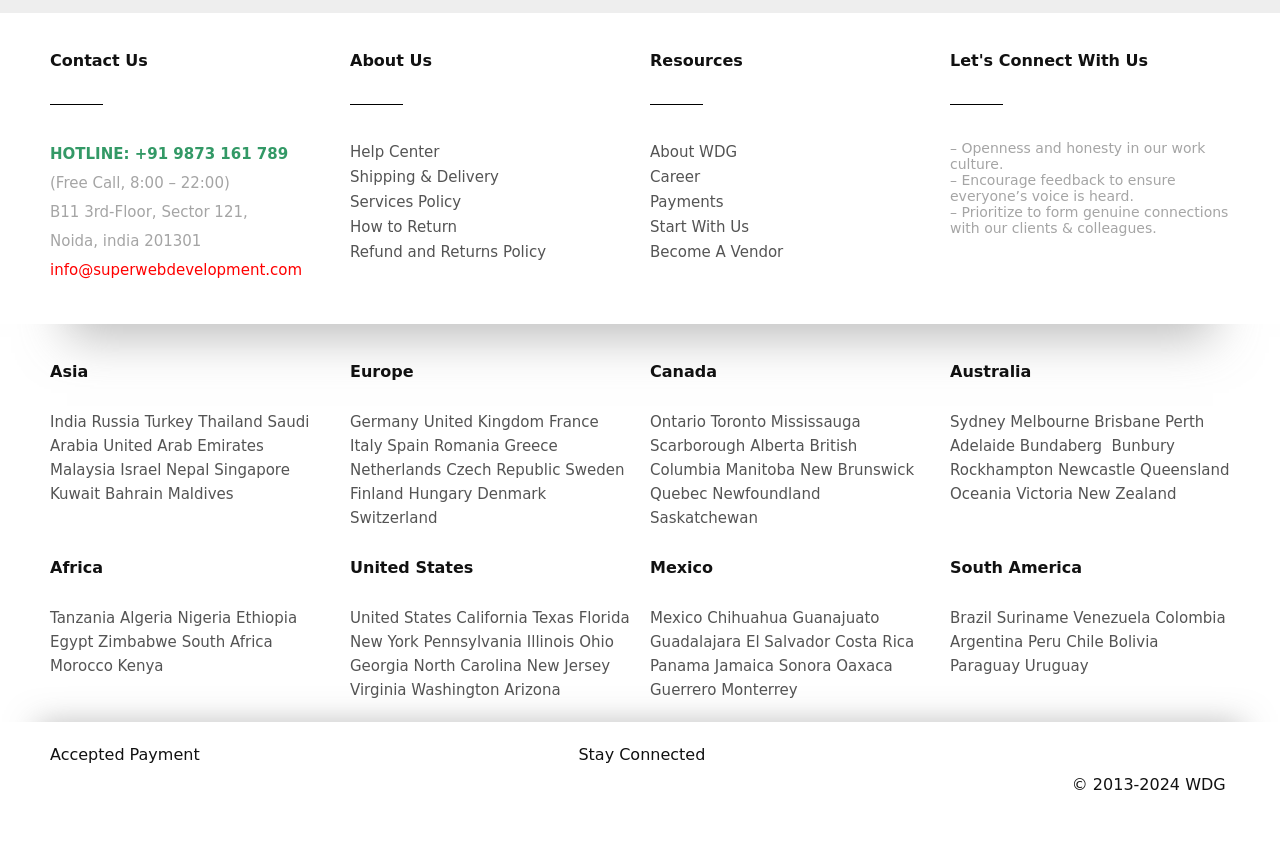Locate the UI element that matches the description November 3, 2020 in the webpage screenshot. Return the bounding box coordinates in the format (top-left x, top-left y, bottom-right x, bottom-right y), with values ranging from 0 to 1.

None